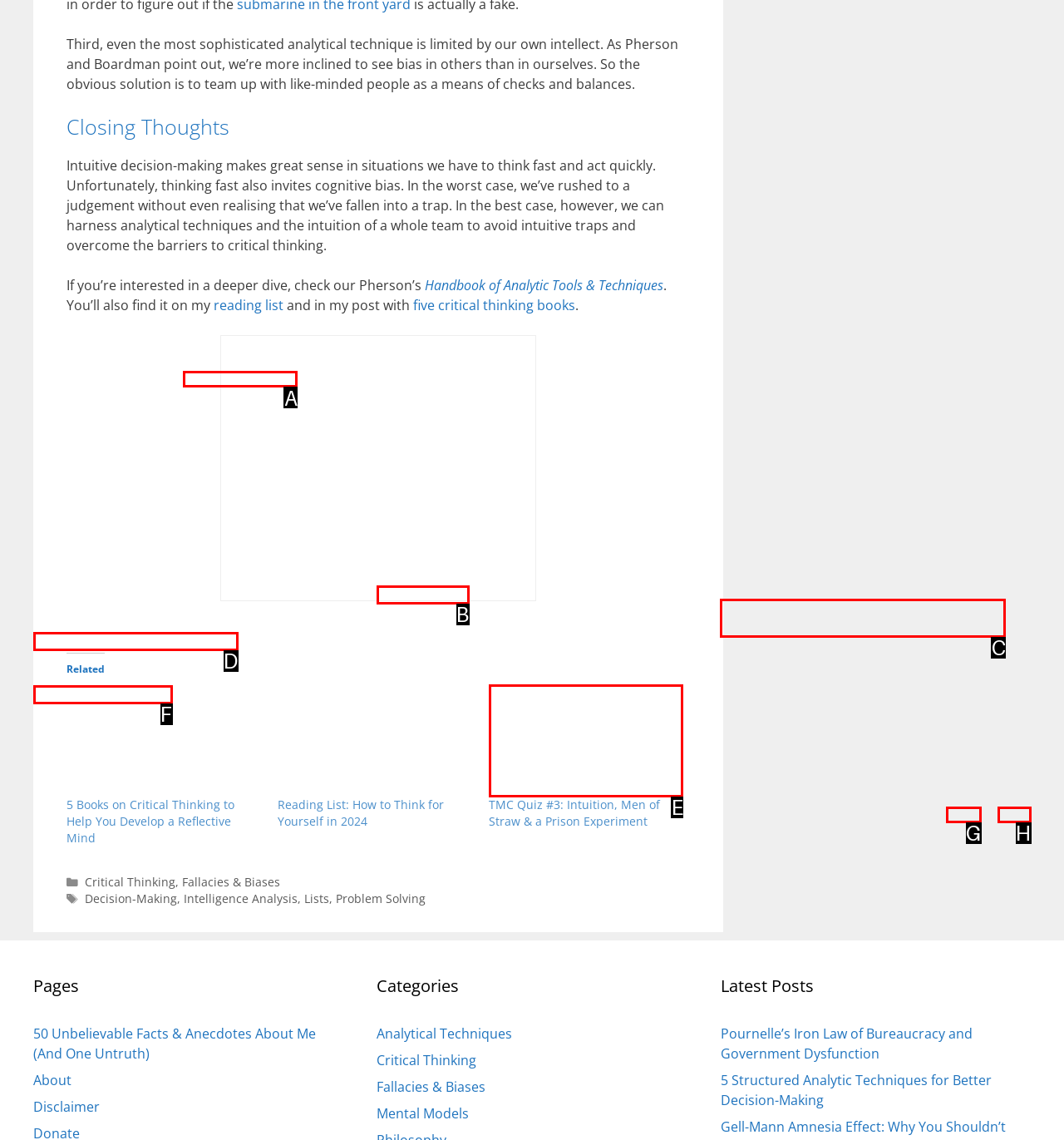Find the option you need to click to complete the following instruction: Take the 'The Mind Collection Quiz'
Answer with the corresponding letter from the choices given directly.

E